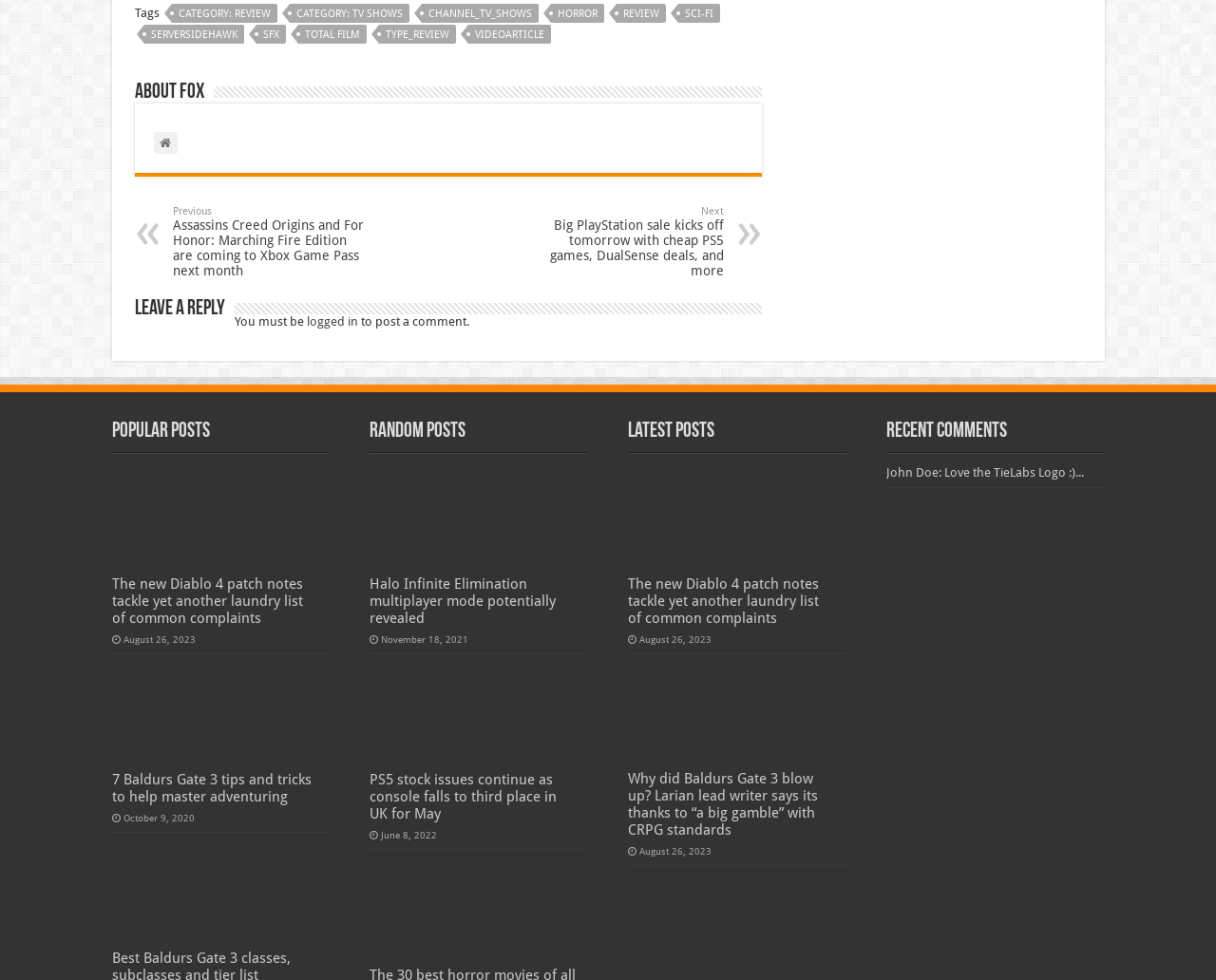Pinpoint the bounding box coordinates of the area that must be clicked to complete this instruction: "Click on the 'CATEGORY: REVIEW' link".

[0.141, 0.004, 0.228, 0.023]